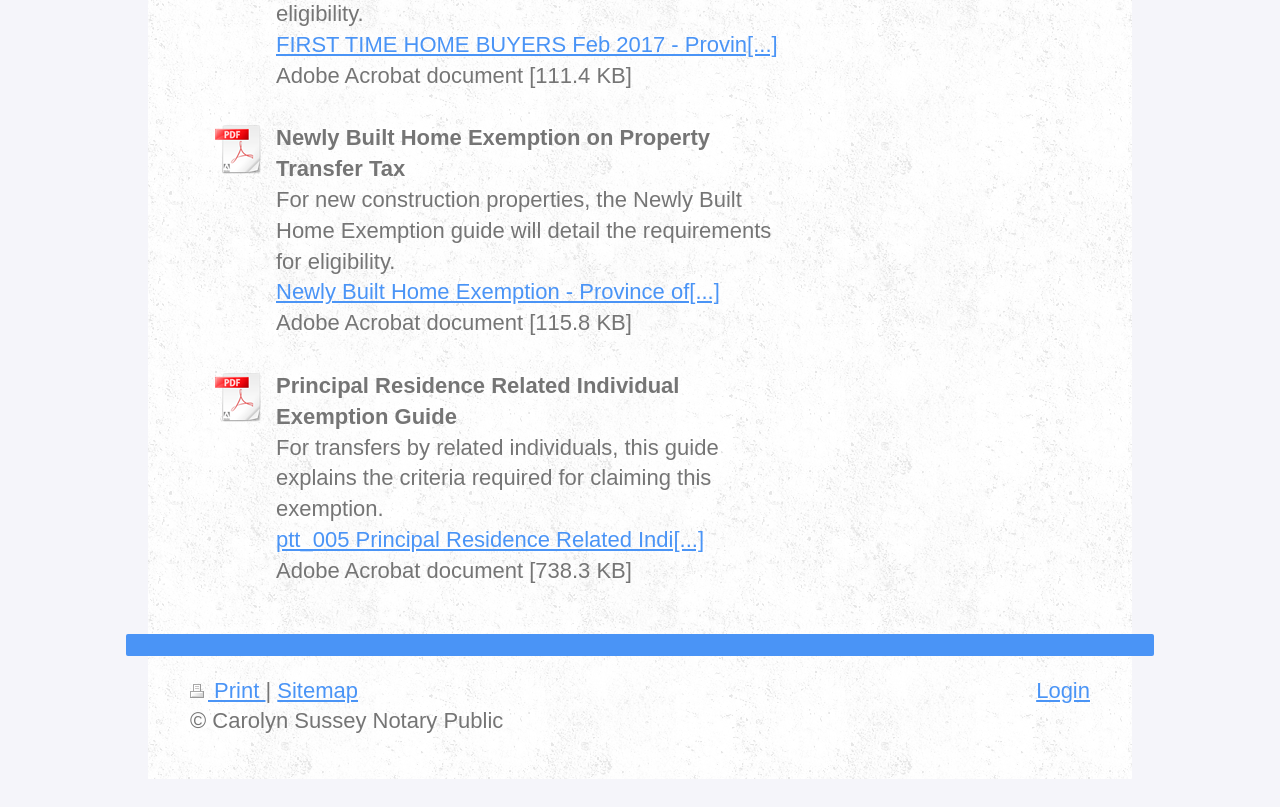Find the bounding box coordinates of the element you need to click on to perform this action: 'Open the Principal Residence Related Individual Exemption Guide'. The coordinates should be represented by four float values between 0 and 1, in the format [left, top, right, bottom].

[0.216, 0.653, 0.55, 0.684]